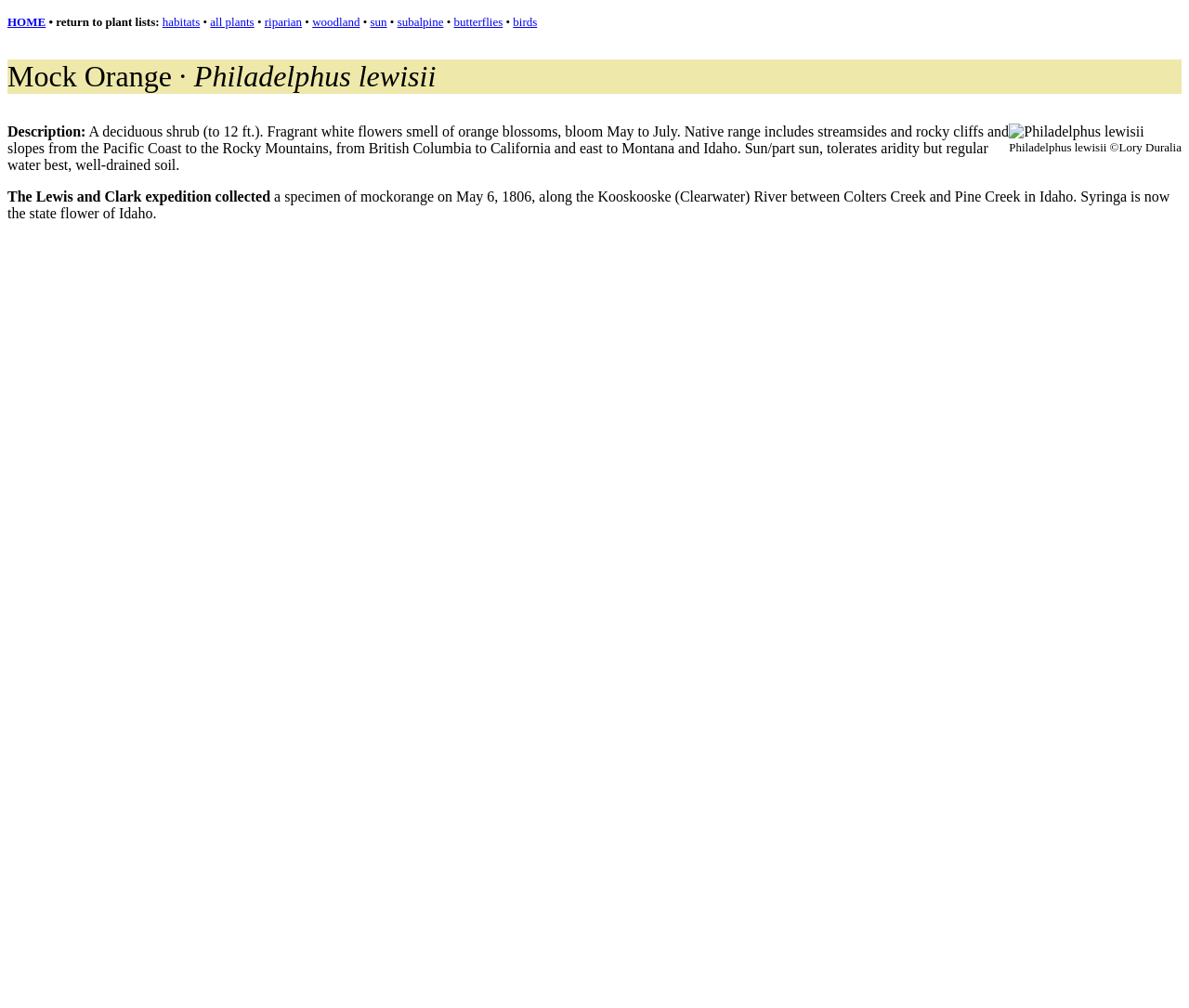Identify the bounding box coordinates of the section to be clicked to complete the task described by the following instruction: "go to home page". The coordinates should be four float numbers between 0 and 1, formatted as [left, top, right, bottom].

[0.006, 0.015, 0.038, 0.029]